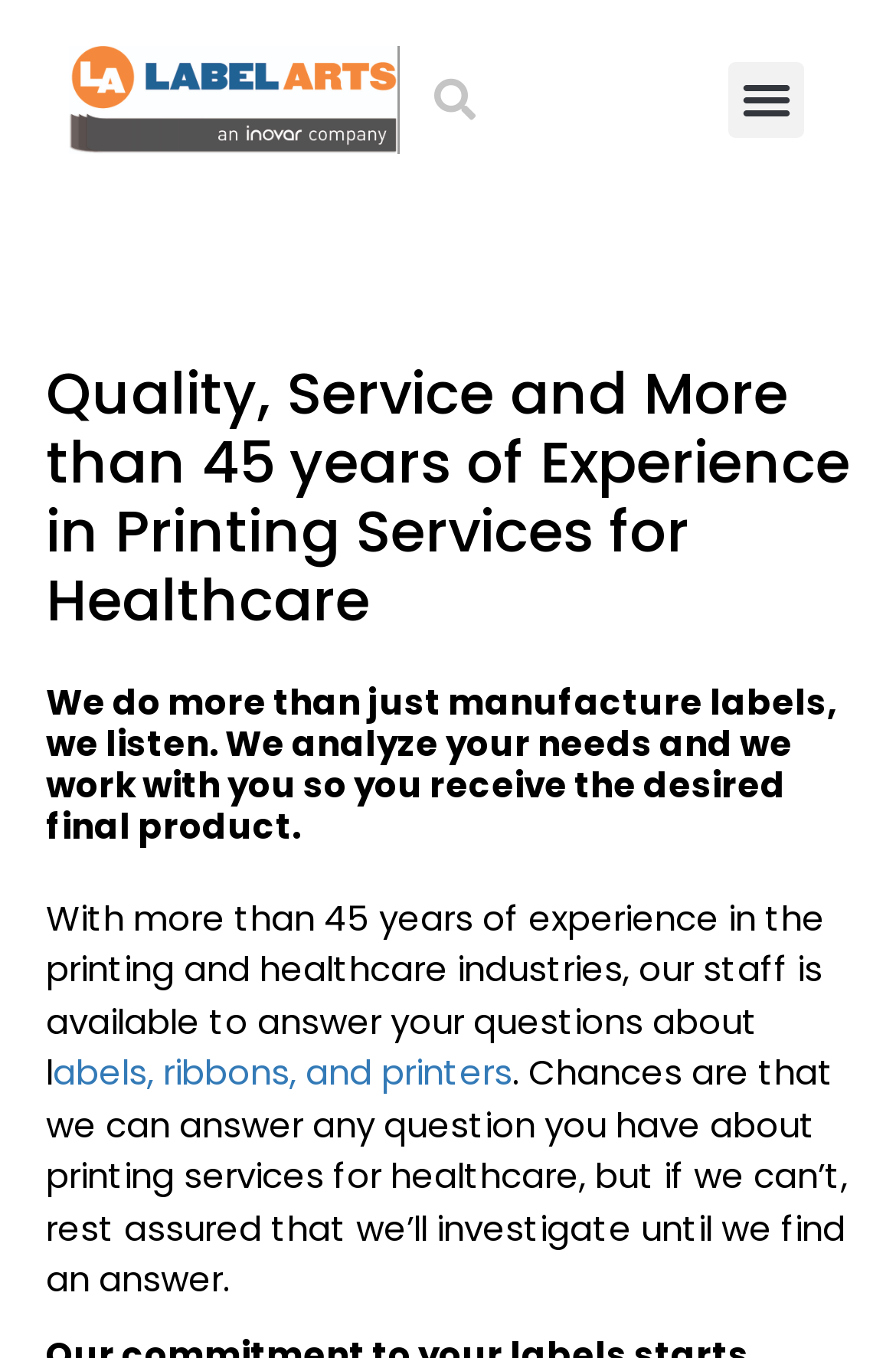Determine the bounding box coordinates (top-left x, top-left y, bottom-right x, bottom-right y) of the UI element described in the following text: Search

[0.456, 0.04, 0.559, 0.107]